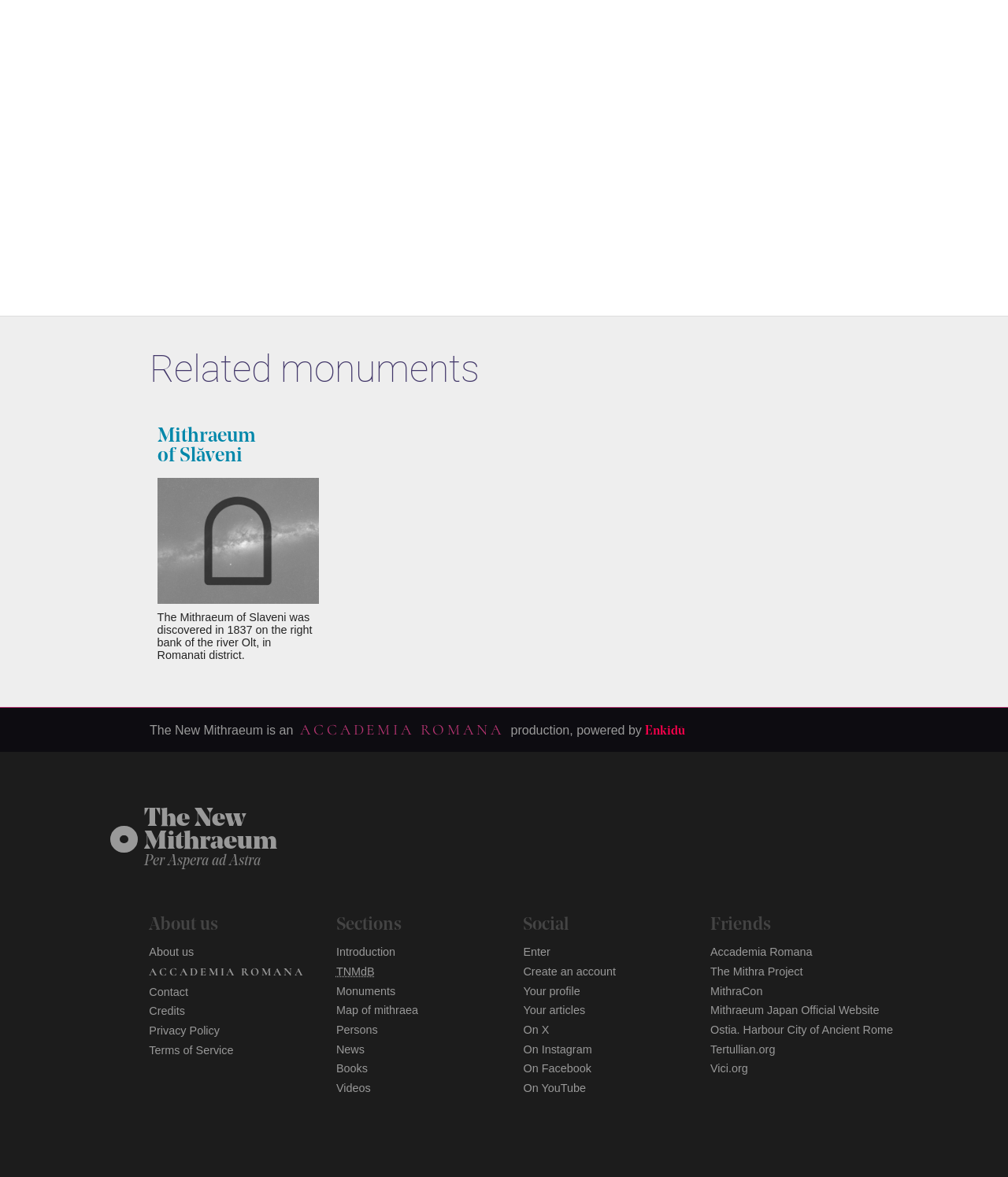Using the provided description On X, find the bounding box coordinates for the UI element. Provide the coordinates in (top-left x, top-left y, bottom-right x, bottom-right y) format, ensuring all values are between 0 and 1.

[0.519, 0.87, 0.545, 0.88]